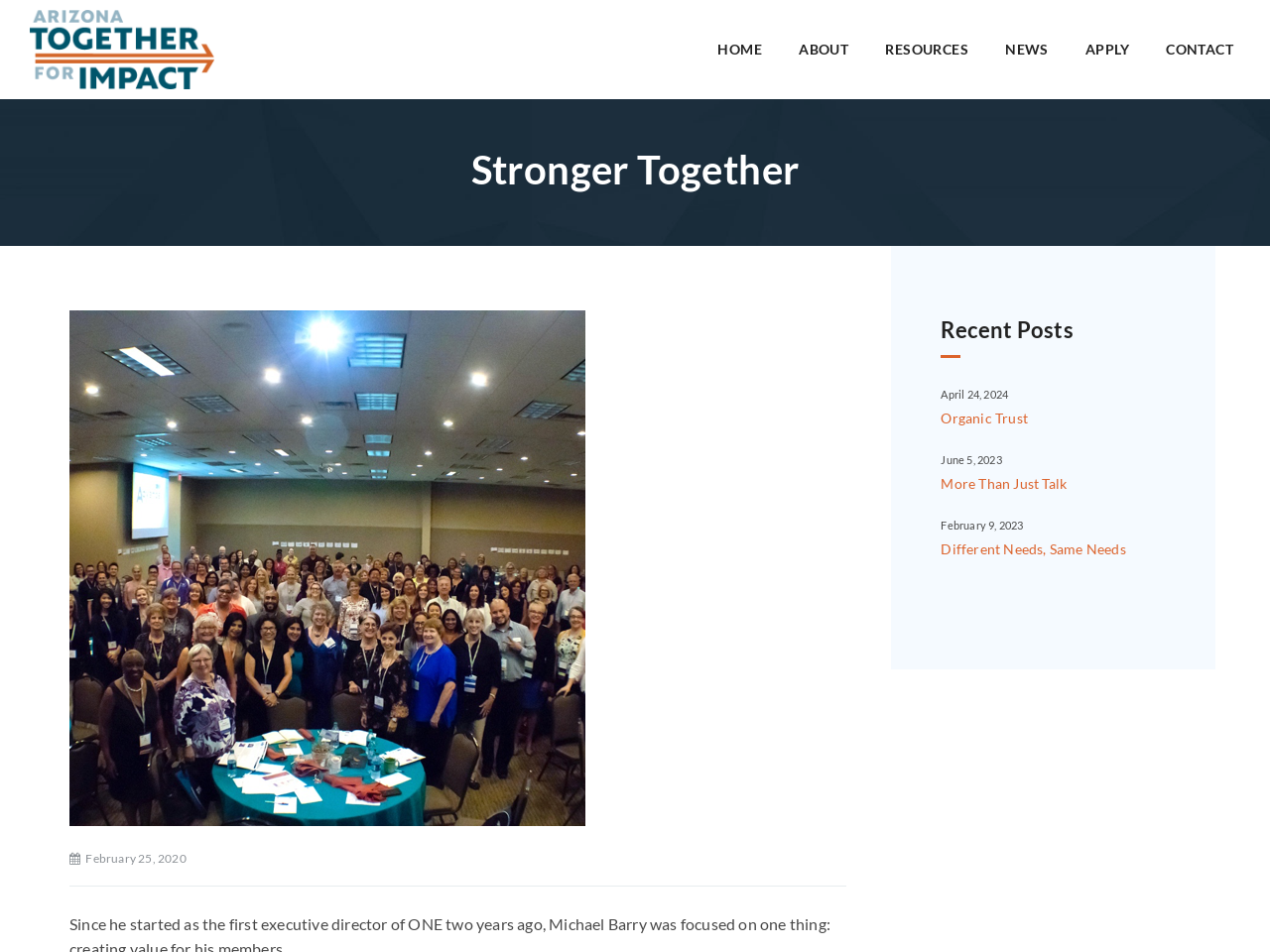Provide a short, one-word or phrase answer to the question below:
How many images are in the top-left corner of the webpage?

2